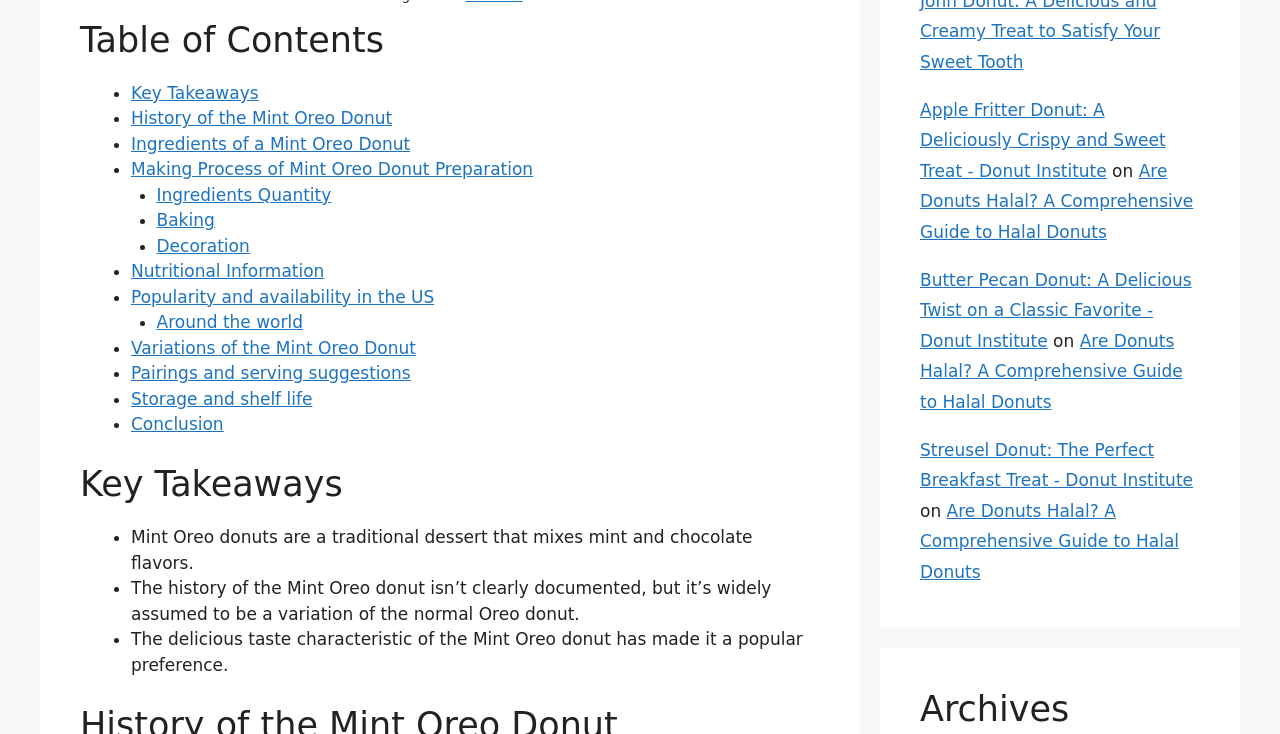Identify the bounding box coordinates of the clickable region necessary to fulfill the following instruction: "Click on 'Key Takeaways'". The bounding box coordinates should be four float numbers between 0 and 1, i.e., [left, top, right, bottom].

[0.102, 0.113, 0.202, 0.14]